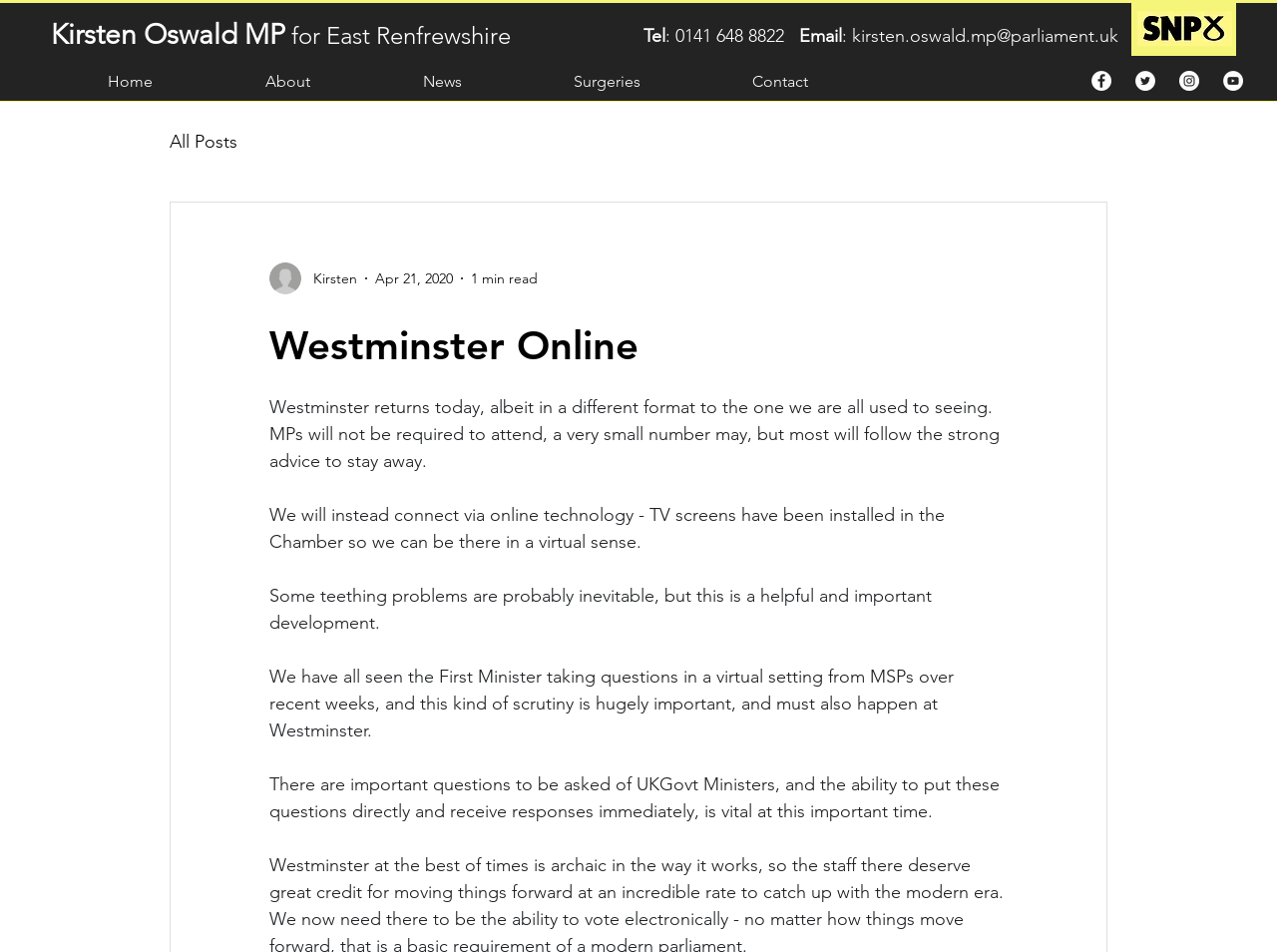Refer to the image and offer a detailed explanation in response to the question: Who is the MP for East Renfrewshire?

The answer can be found by looking at the static text elements at the top of the webpage, where it says 'Kirsten Oswald MP for East Renfrewshire'.